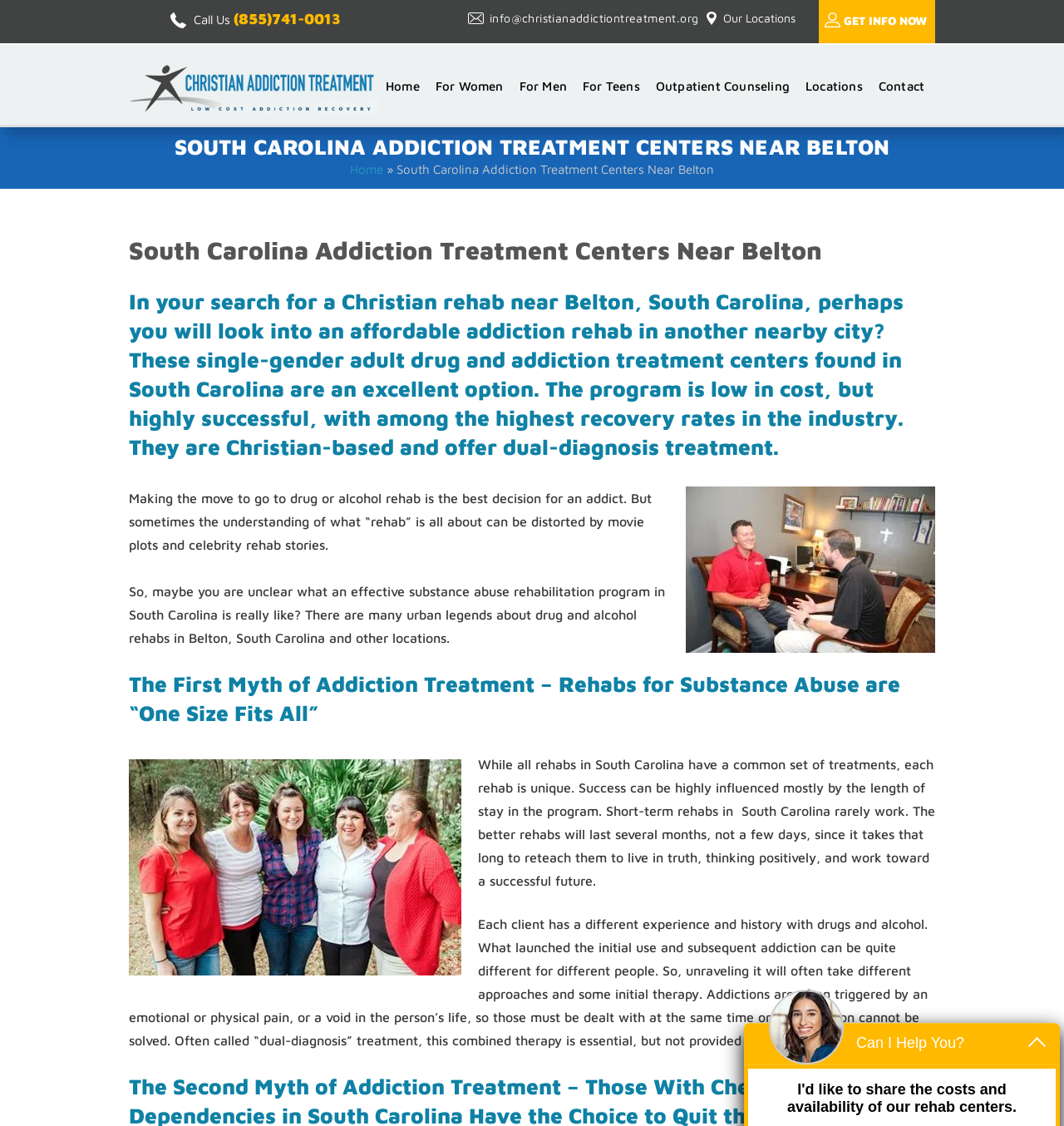Locate the bounding box coordinates of the element that should be clicked to execute the following instruction: "Call the phone number".

[0.22, 0.009, 0.32, 0.024]